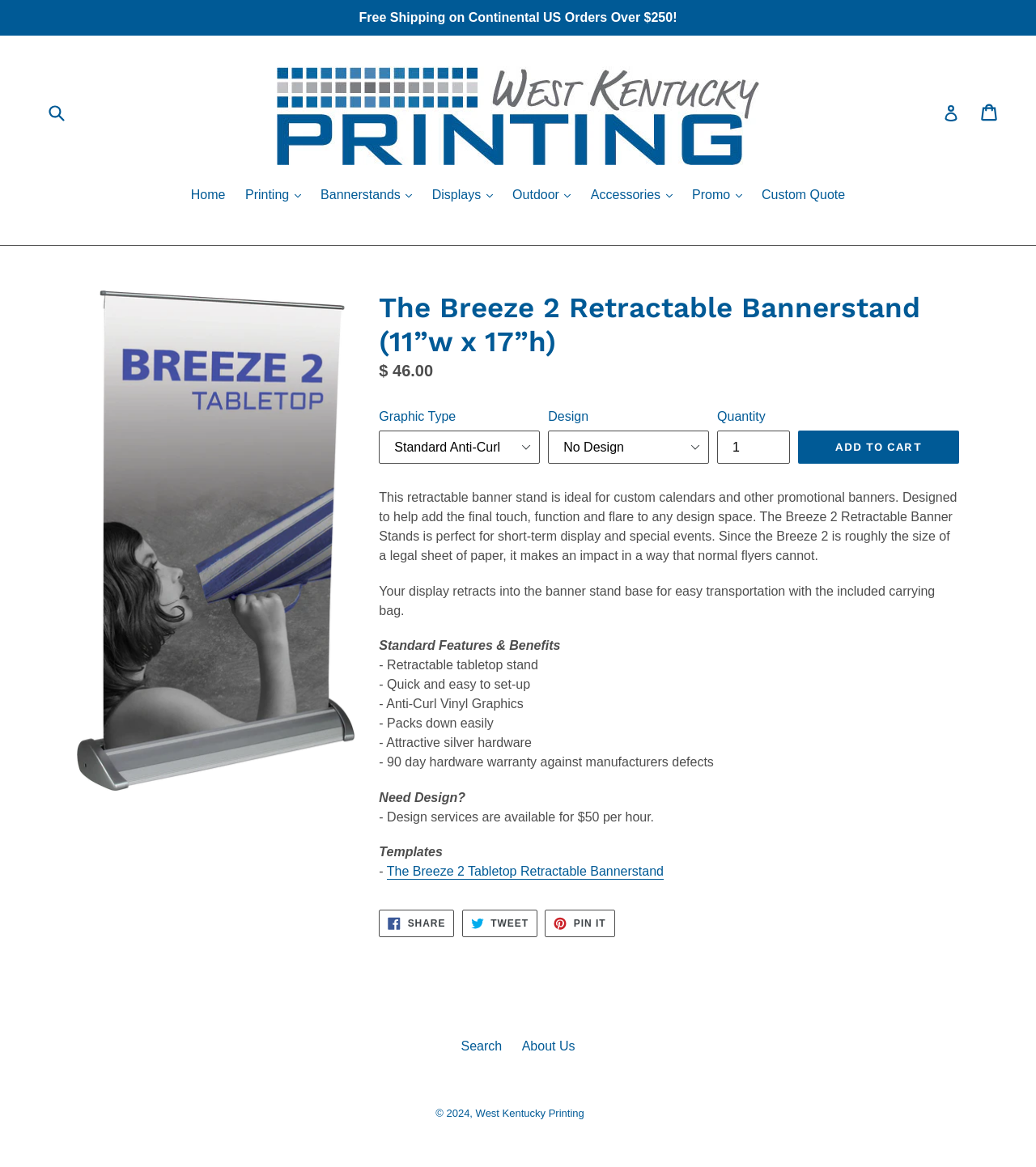Determine the bounding box coordinates of the UI element described below. Use the format (top-left x, top-left y, bottom-right x, bottom-right y) with floating point numbers between 0 and 1: Home

[0.176, 0.159, 0.225, 0.178]